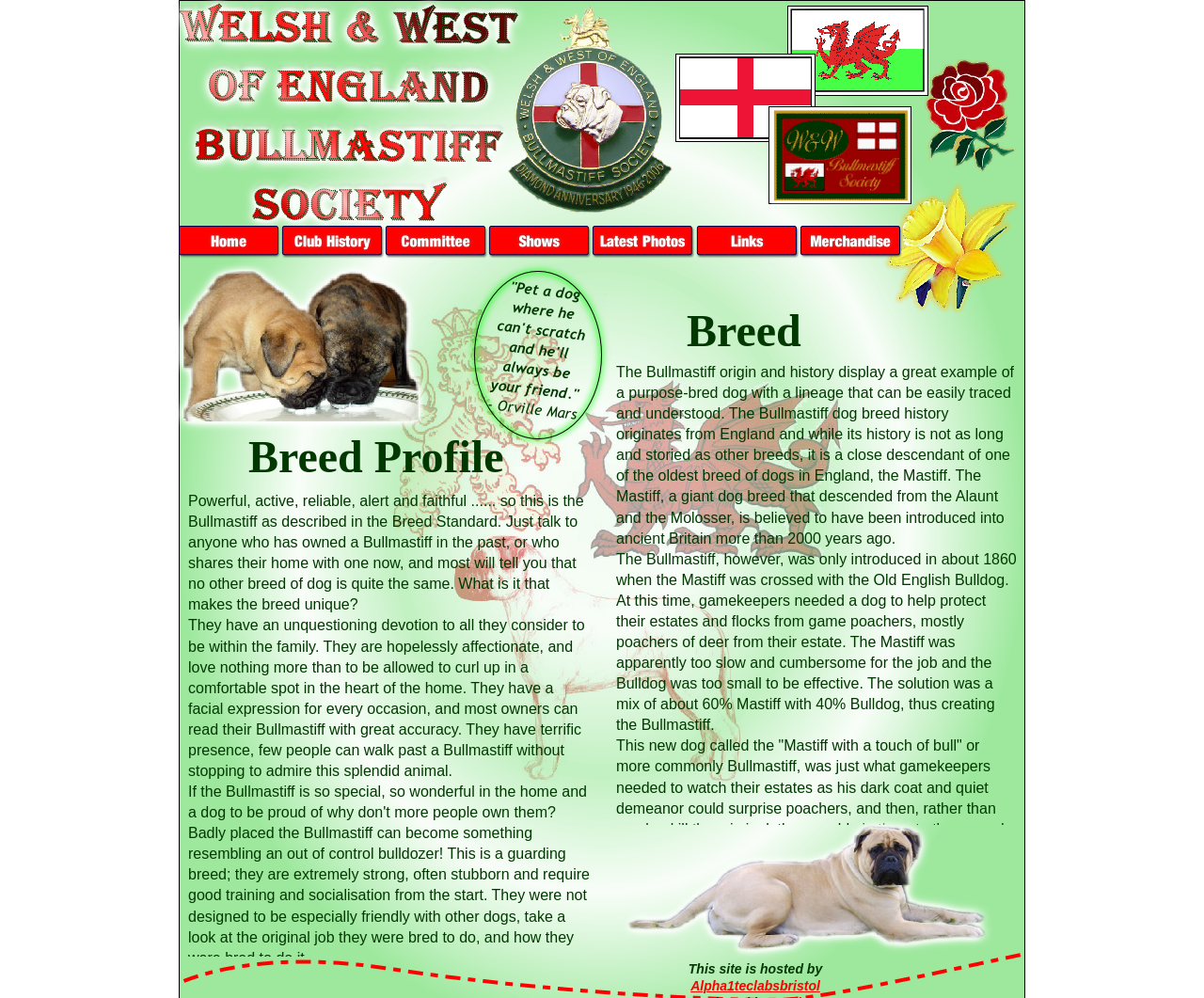Predict the bounding box coordinates of the UI element that matches this description: "alt="Latest Photos."". The coordinates should be in the format [left, top, right, bottom] with each value between 0 and 1.

[0.491, 0.246, 0.578, 0.262]